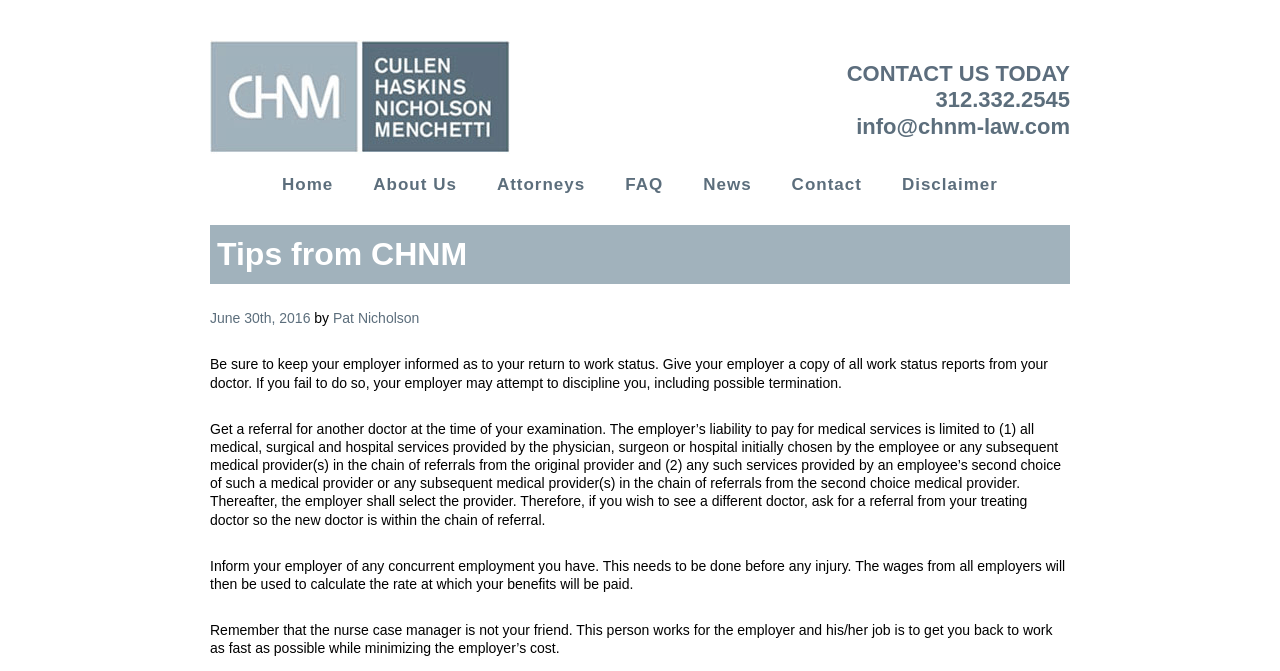Given the description: "About Us", determine the bounding box coordinates of the UI element. The coordinates should be formatted as four float numbers between 0 and 1, [left, top, right, bottom].

[0.292, 0.262, 0.357, 0.29]